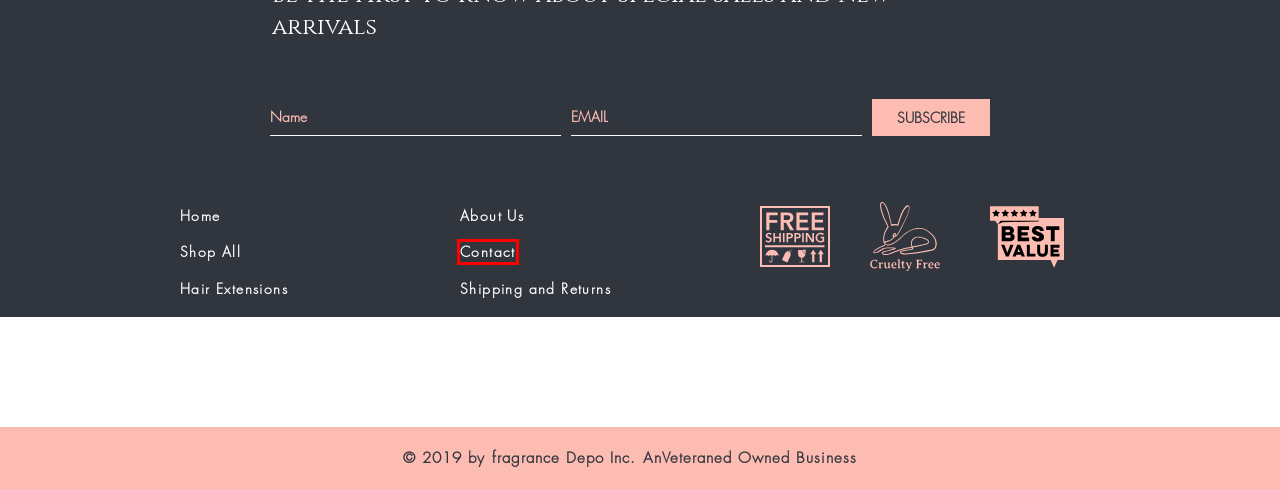Analyze the screenshot of a webpage with a red bounding box and select the webpage description that most accurately describes the new page resulting from clicking the element inside the red box. Here are the candidates:
A. Female Perfumes | Fragrance Depo.
B. Contact | Fragrance Depo.
C. Female Accessories | Fragrance Depo.
D. fragrance Review | Fragrance Depo.
E. Home | Fragrance Depo.
F. Shipping & Returns  | Fragrance Depo.
G. Lashes | Fragrance Depo.
H. Hair Extensions | Fragrance Depo.

B